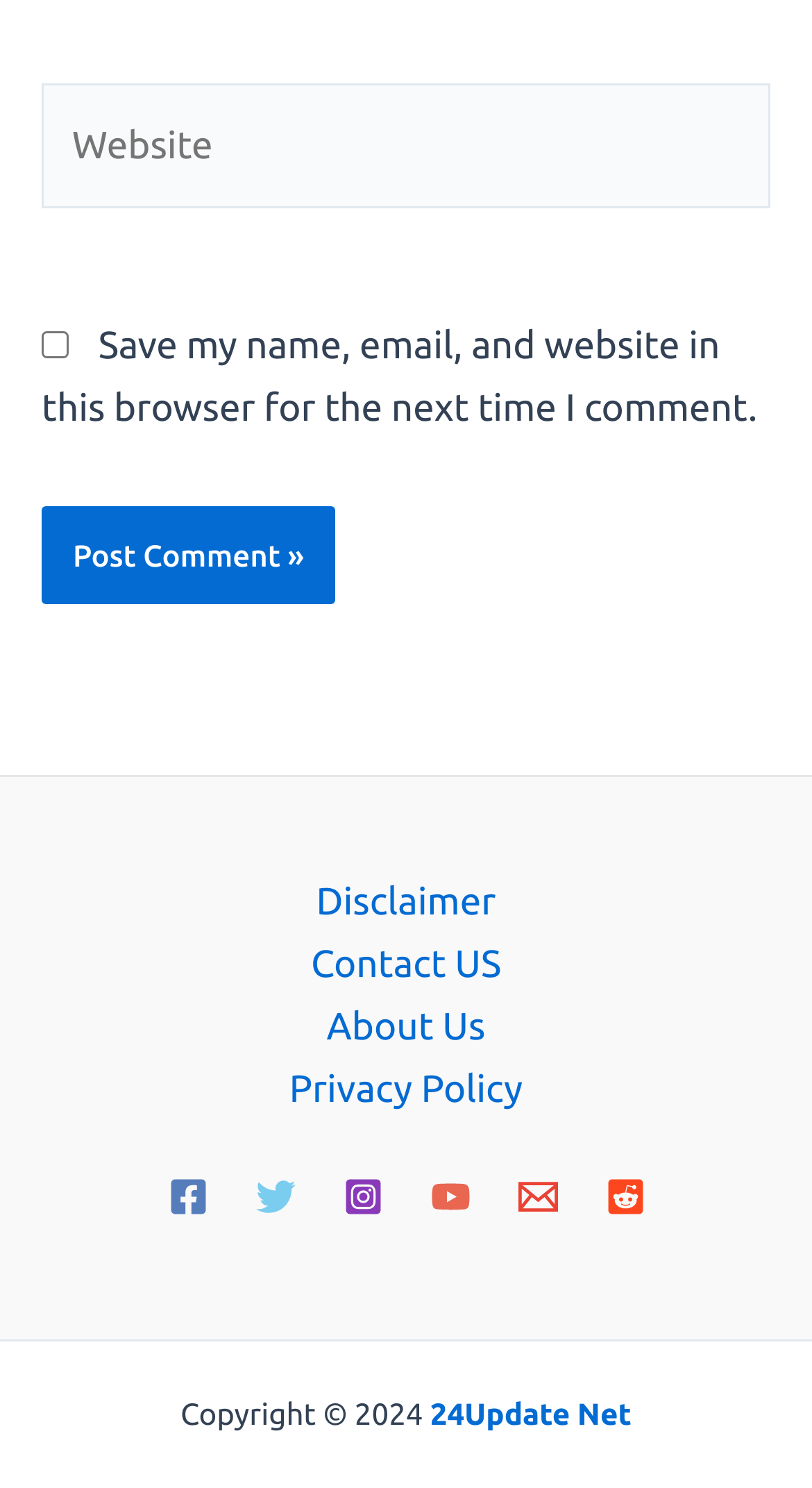Provide a brief response to the question below using a single word or phrase: 
What is the navigation section labeled?

Site Navigation: S2